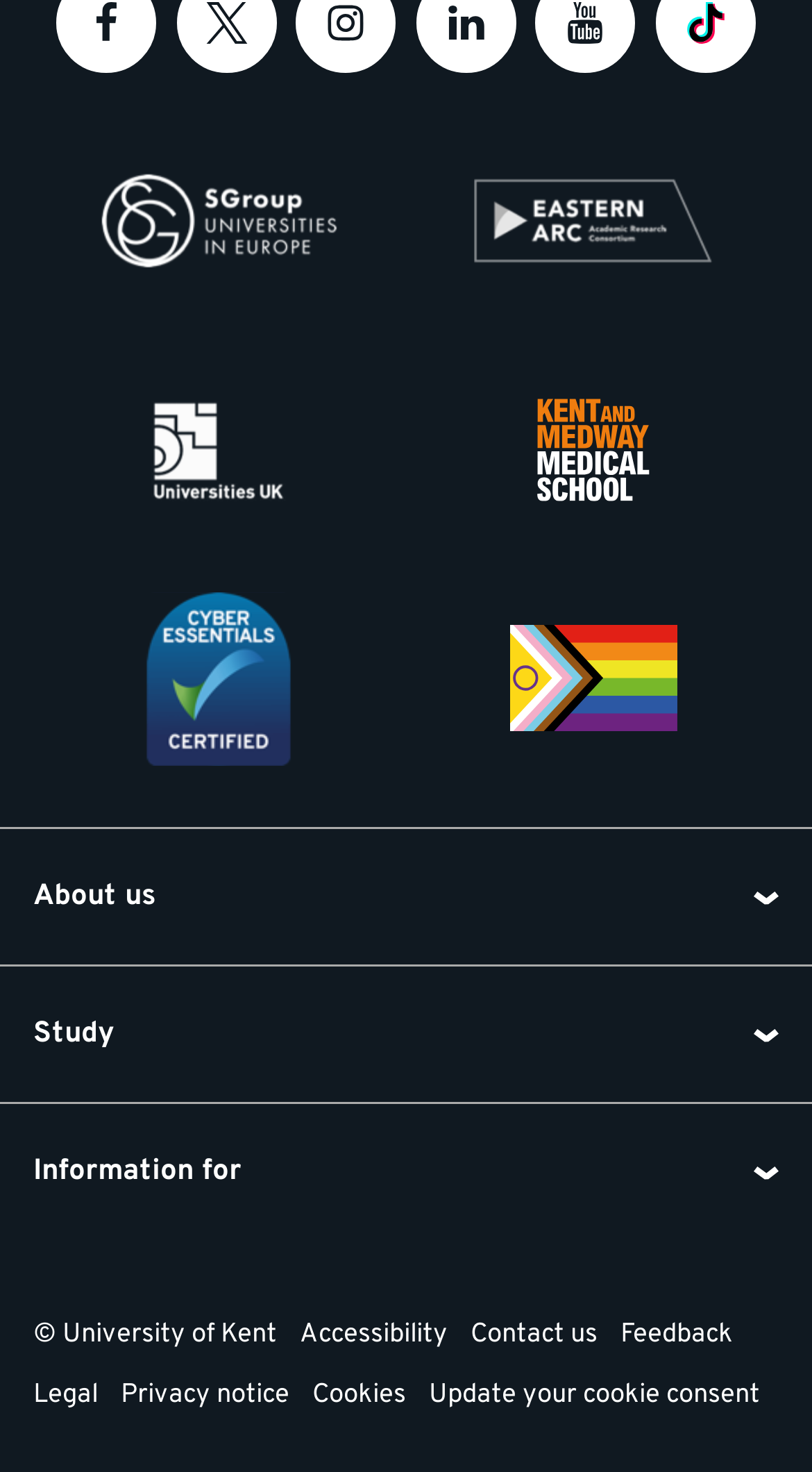What is the title of the first affiliation link?
Can you give a detailed and elaborate answer to the question?

I located the first link element under the 'Affiliations' heading and found its OCR text to be 'SGroup European Universities Network'.